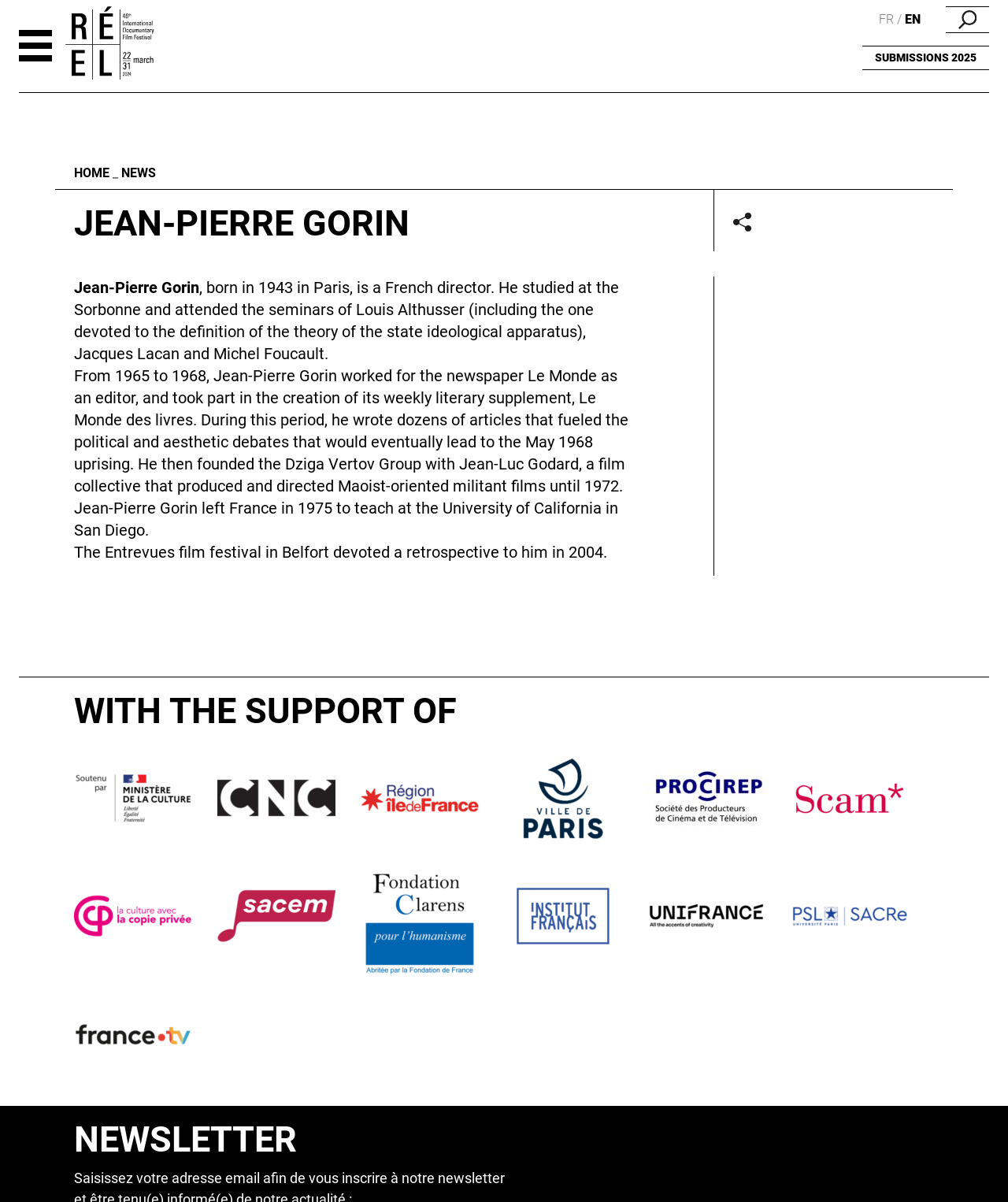What is the name of the French director?
Please provide a single word or phrase based on the screenshot.

Jean-Pierre Gorin